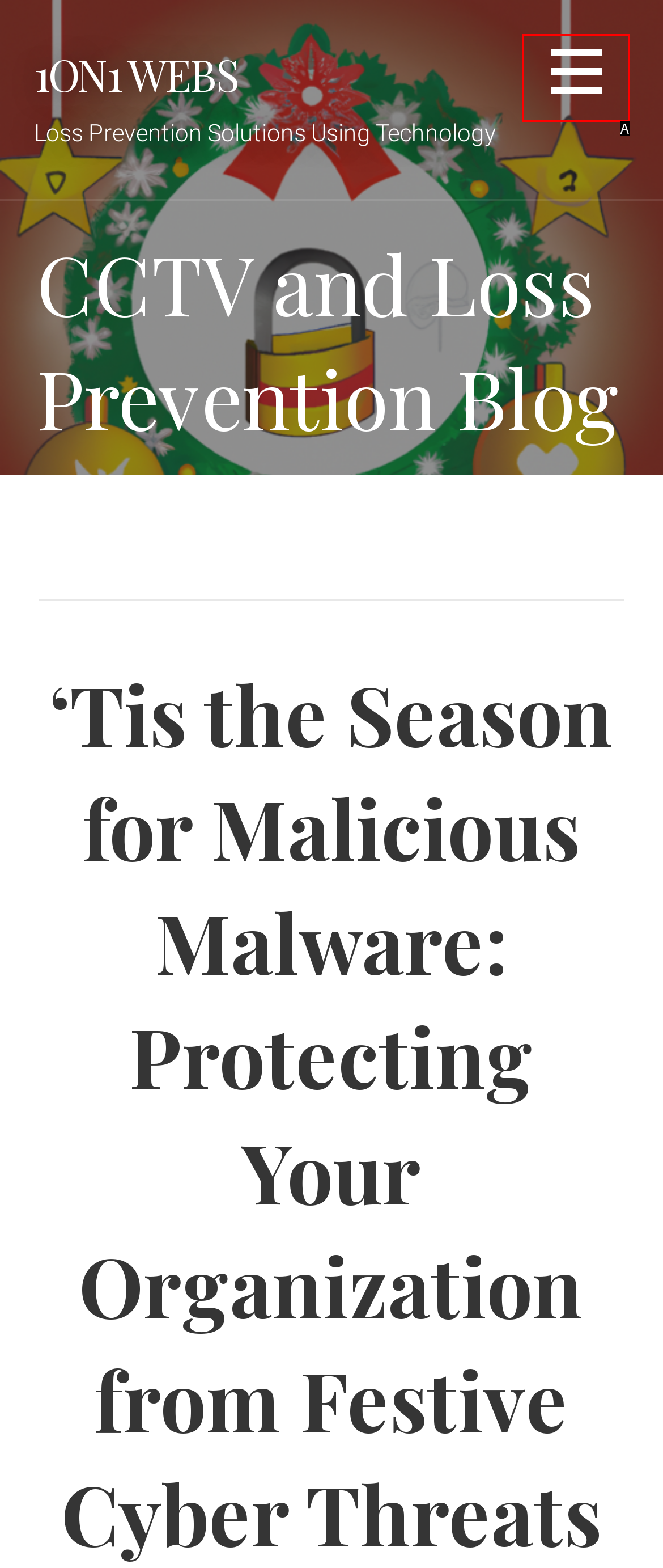Given the description: parent_node: 1ON1 WEBS, identify the corresponding option. Answer with the letter of the appropriate option directly.

A